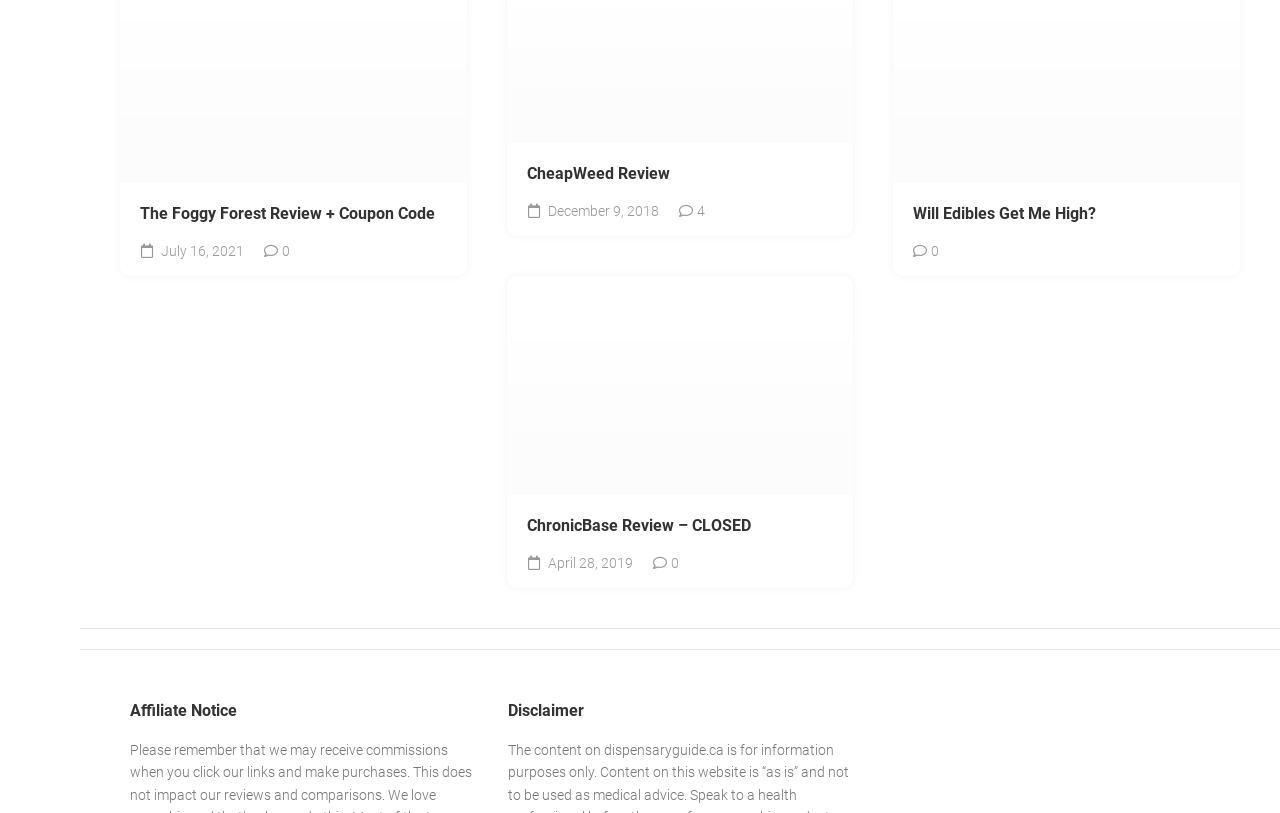Please determine the bounding box coordinates, formatted as (top-left x, top-left y, bottom-right x, bottom-right y), with all values as floating point numbers between 0 and 1. Identify the bounding box of the region described as: Reviews

[0.411, 0.675, 0.468, 0.71]